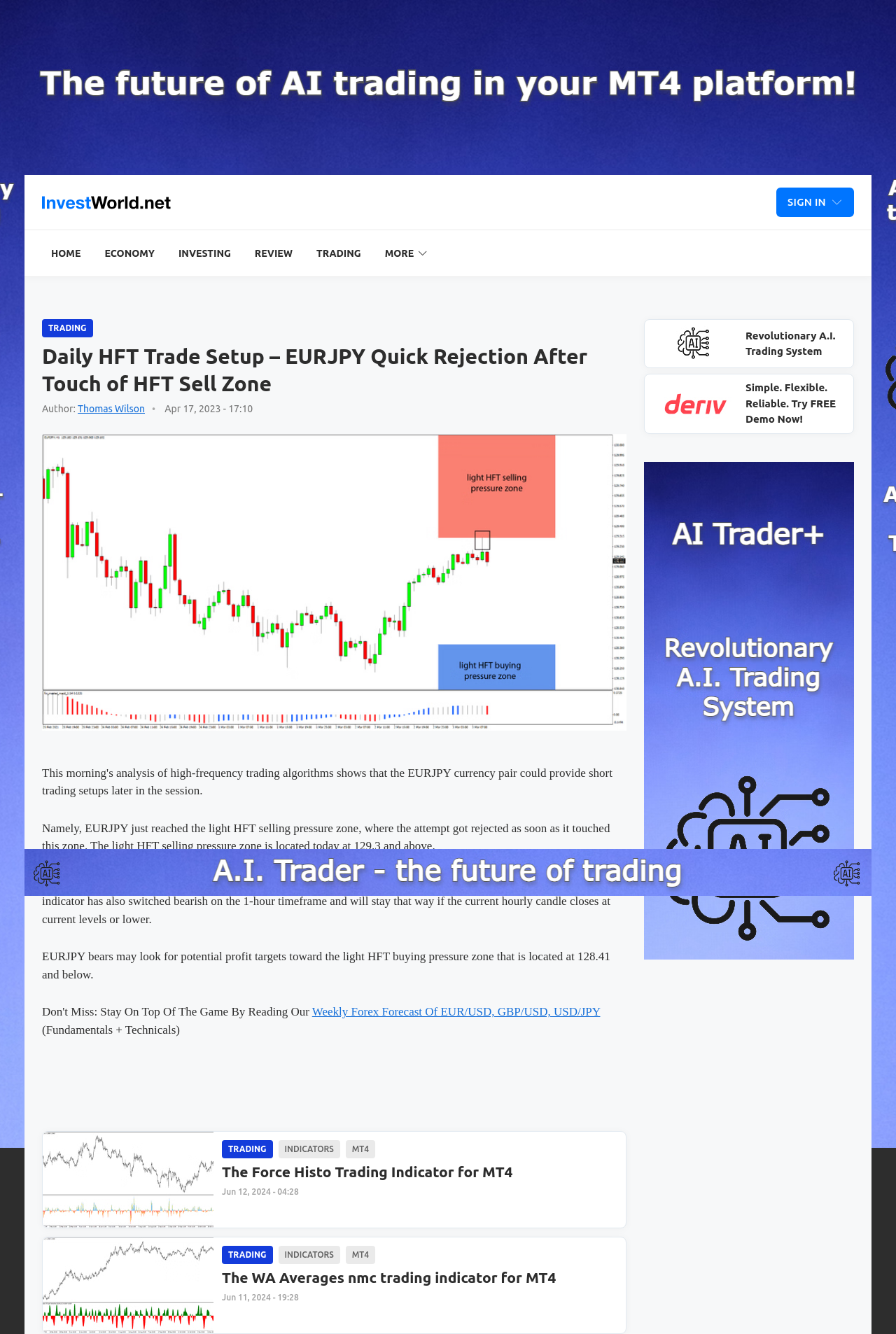Using the information from the screenshot, answer the following question thoroughly:
What is the Master MACD indicator showing?

The article states that 'The Master MACD indicator has also switched bearish on the 1-hour timeframe and will stay that way if the current hourly candle closes at current levels or lower.' This indicates that the Master MACD indicator is showing a bearish trend.